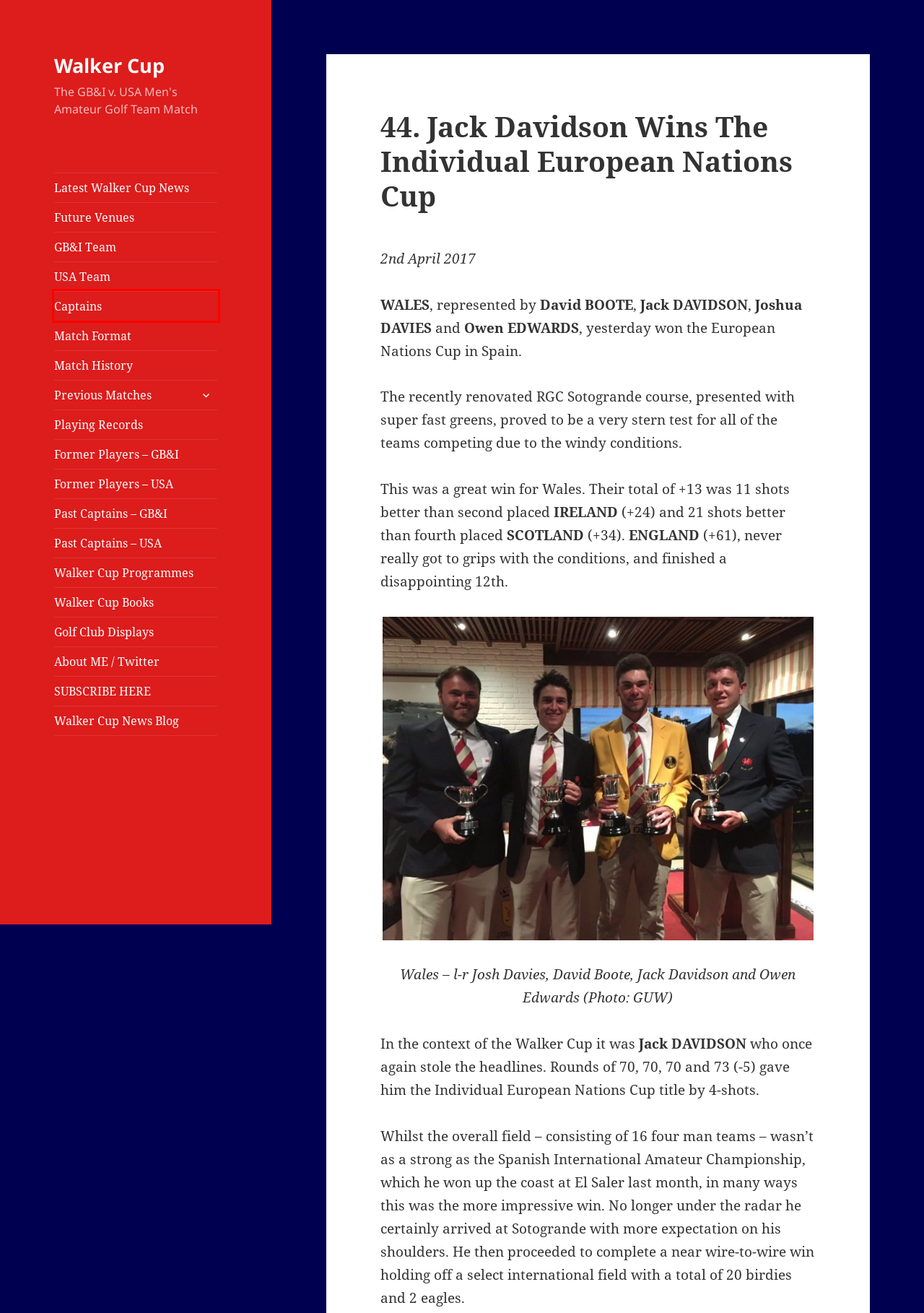You are given a screenshot of a webpage with a red rectangle bounding box around an element. Choose the best webpage description that matches the page after clicking the element in the bounding box. Here are the candidates:
A. About ME / Twitter – Walker Cup
B. Walker Cup – The GB&I v. USA Men's Amateur Golf Team Match
C. Captains – Walker Cup
D. Golf Club Displays – Walker Cup
E. Former Players – GB&I – Walker Cup
F. USA Team – Walker Cup
G. Previous Matches – Walker Cup
H. Latest Walker Cup News – Walker Cup

C